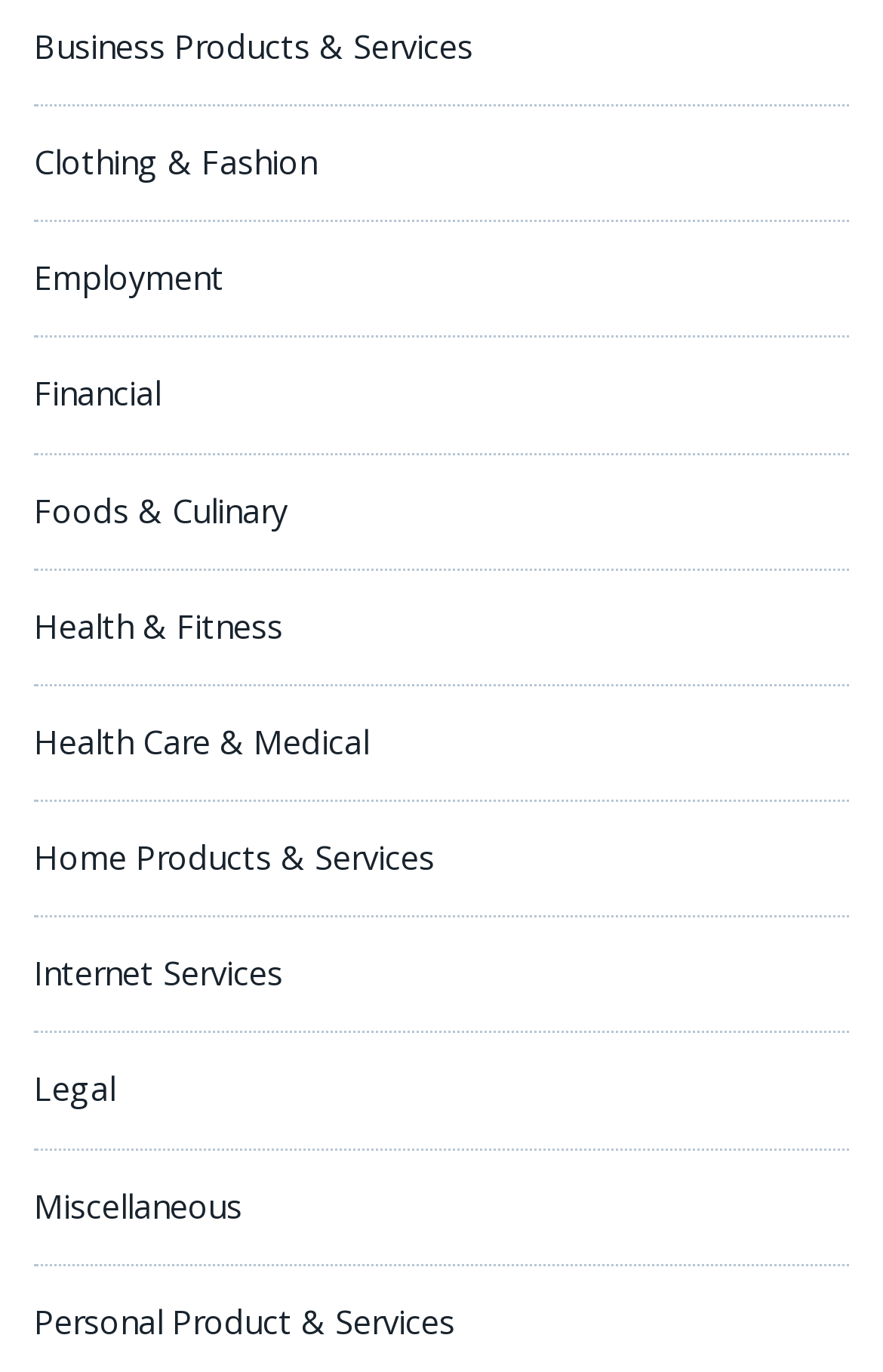Please identify the coordinates of the bounding box for the clickable region that will accomplish this instruction: "View health and fitness services".

[0.038, 0.44, 0.321, 0.472]